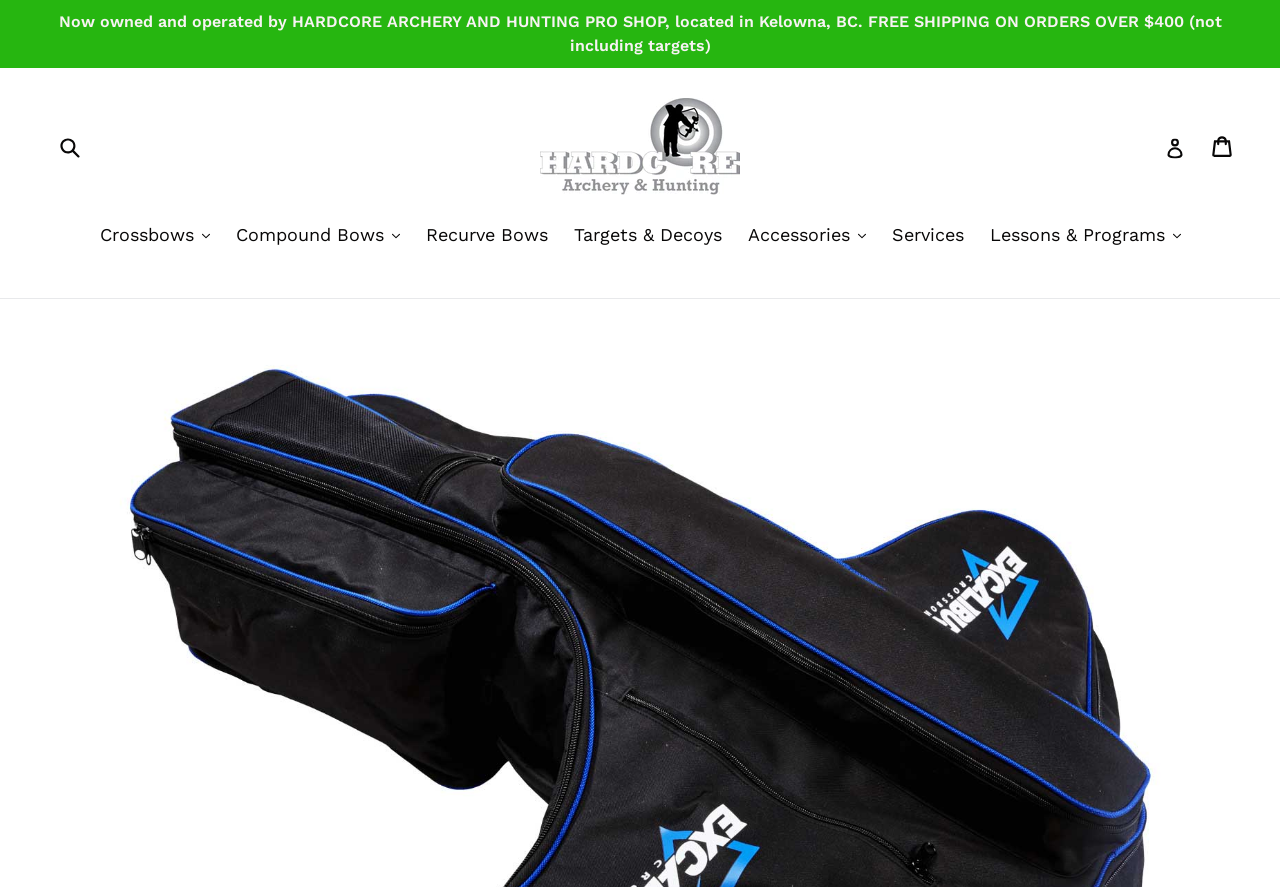Bounding box coordinates are specified in the format (top-left x, top-left y, bottom-right x, bottom-right y). All values are floating point numbers bounded between 0 and 1. Please provide the bounding box coordinate of the region this sentence describes: parent_node: Submit aria-label="Search" name="q" placeholder="Search"

[0.043, 0.141, 0.086, 0.19]